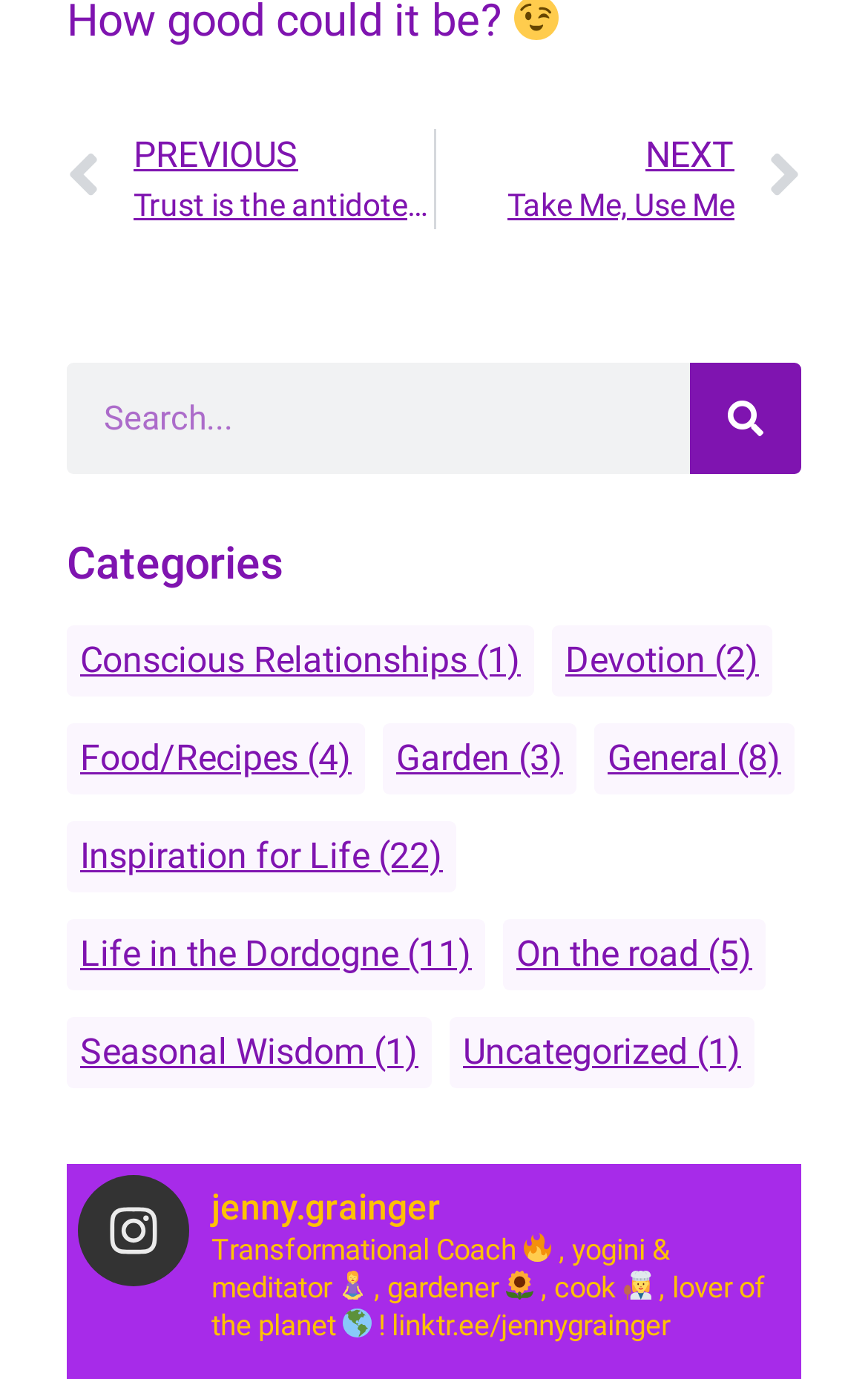Please specify the bounding box coordinates of the clickable region to carry out the following instruction: "Go to next page". The coordinates should be four float numbers between 0 and 1, in the format [left, top, right, bottom].

[0.501, 0.094, 0.923, 0.166]